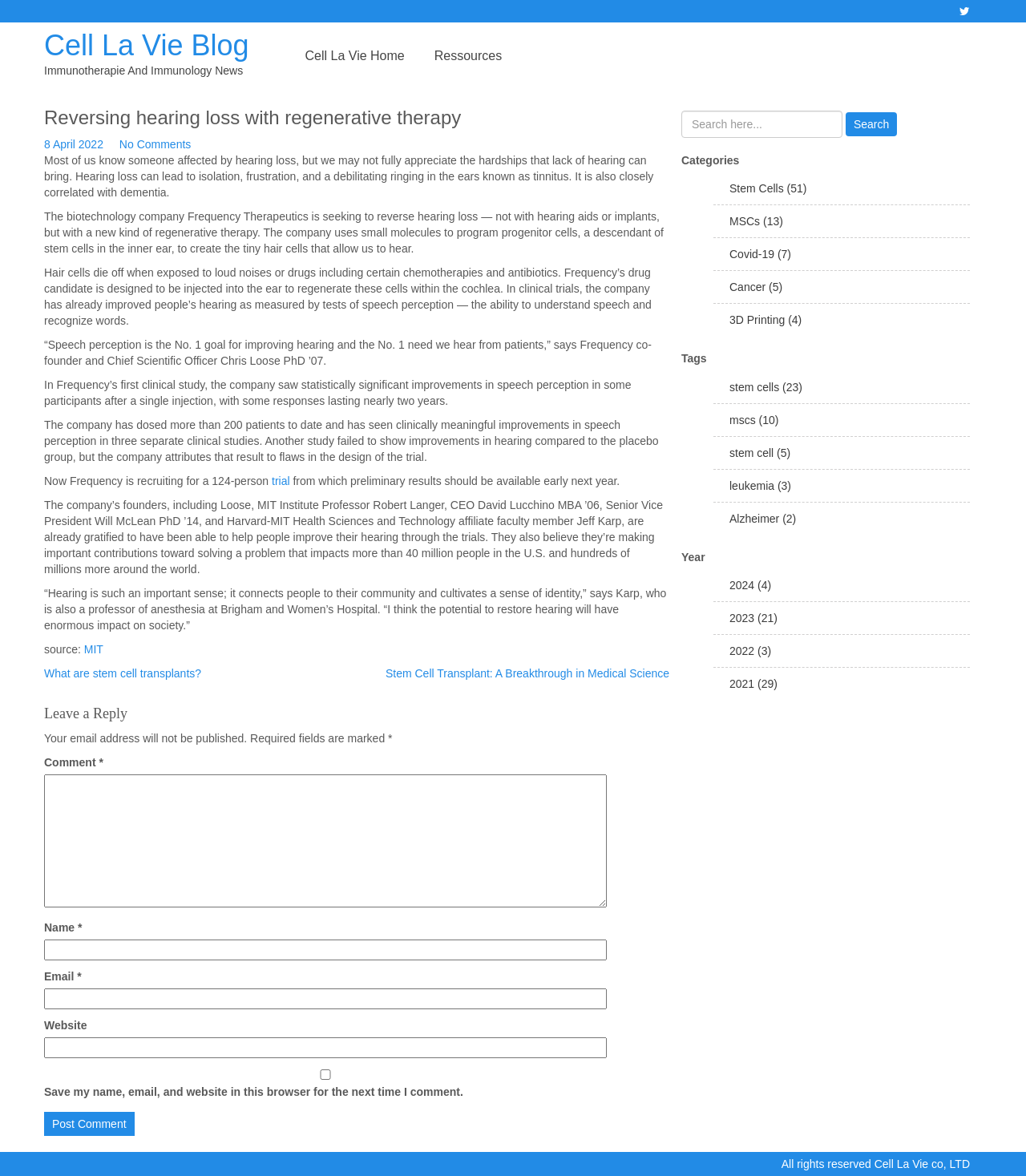Identify the bounding box coordinates of the section that should be clicked to achieve the task described: "Click on the 'Cell La Vie Blog' link".

[0.043, 0.025, 0.243, 0.052]